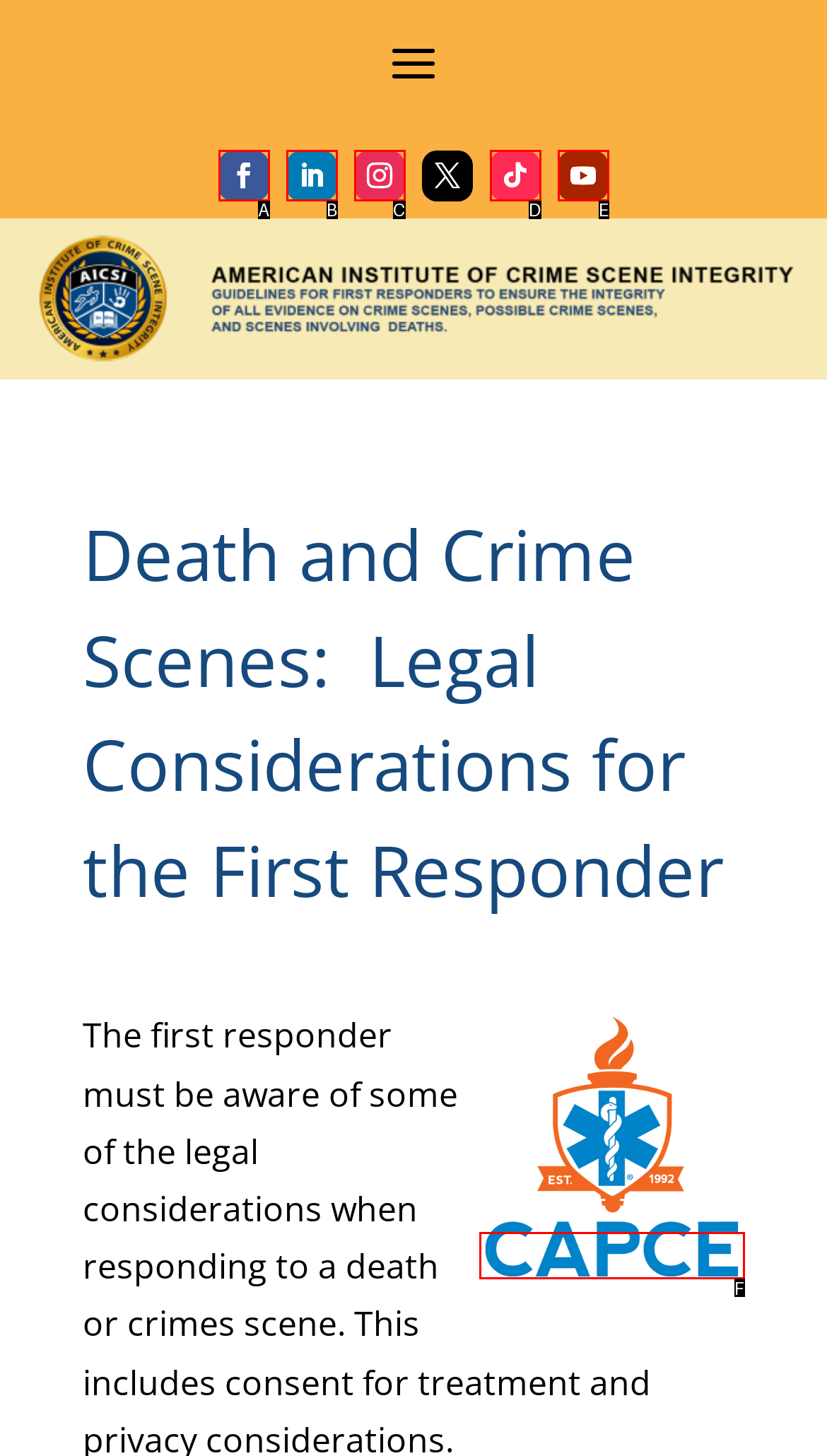Based on the provided element description: alt="CAPCE logo", identify the best matching HTML element. Respond with the corresponding letter from the options shown.

F